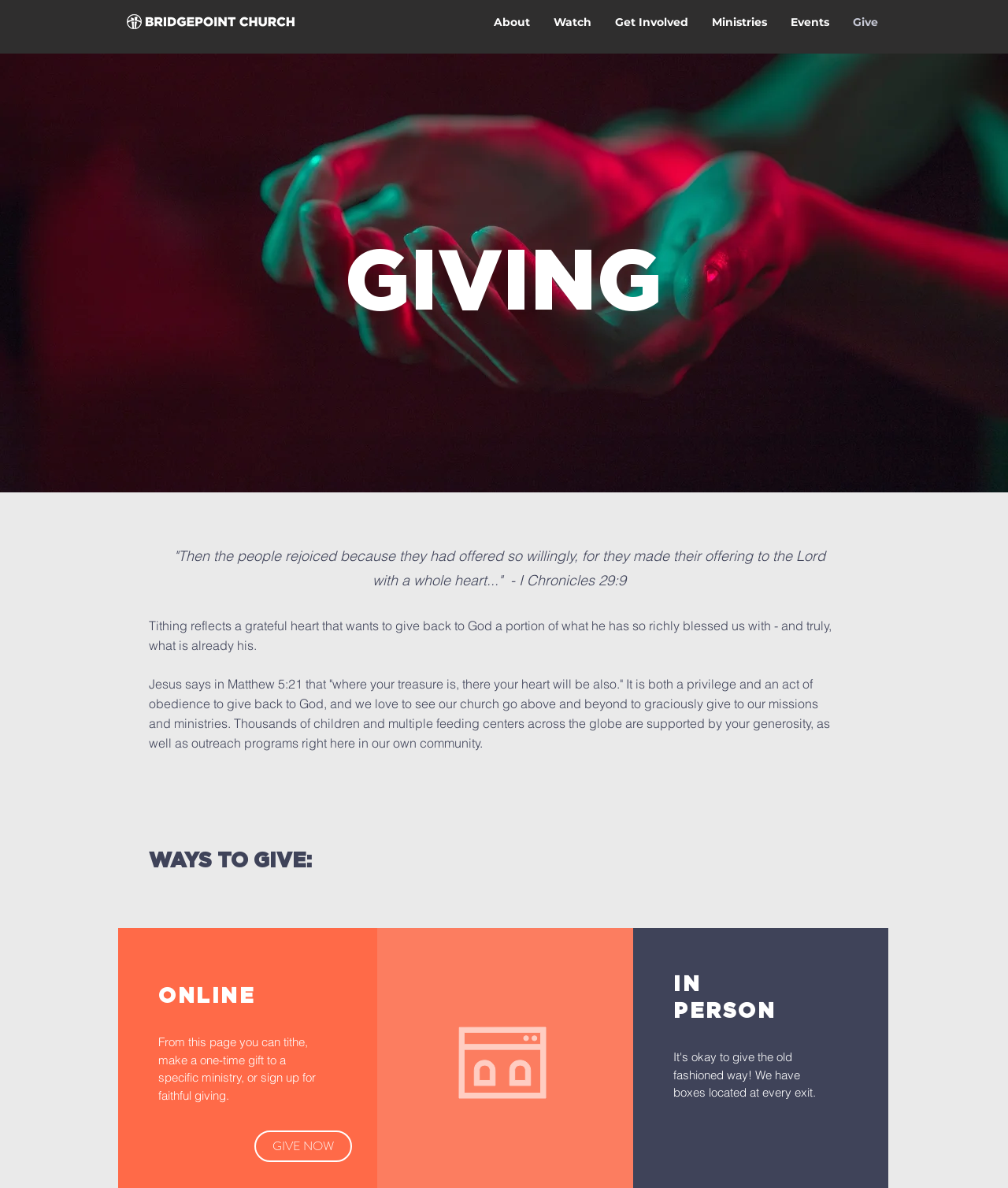What are the ways to give?
Using the information from the image, provide a comprehensive answer to the question.

The webpage provides two ways to give, which are 'Online' and 'In Person', as indicated by the headings on the webpage.